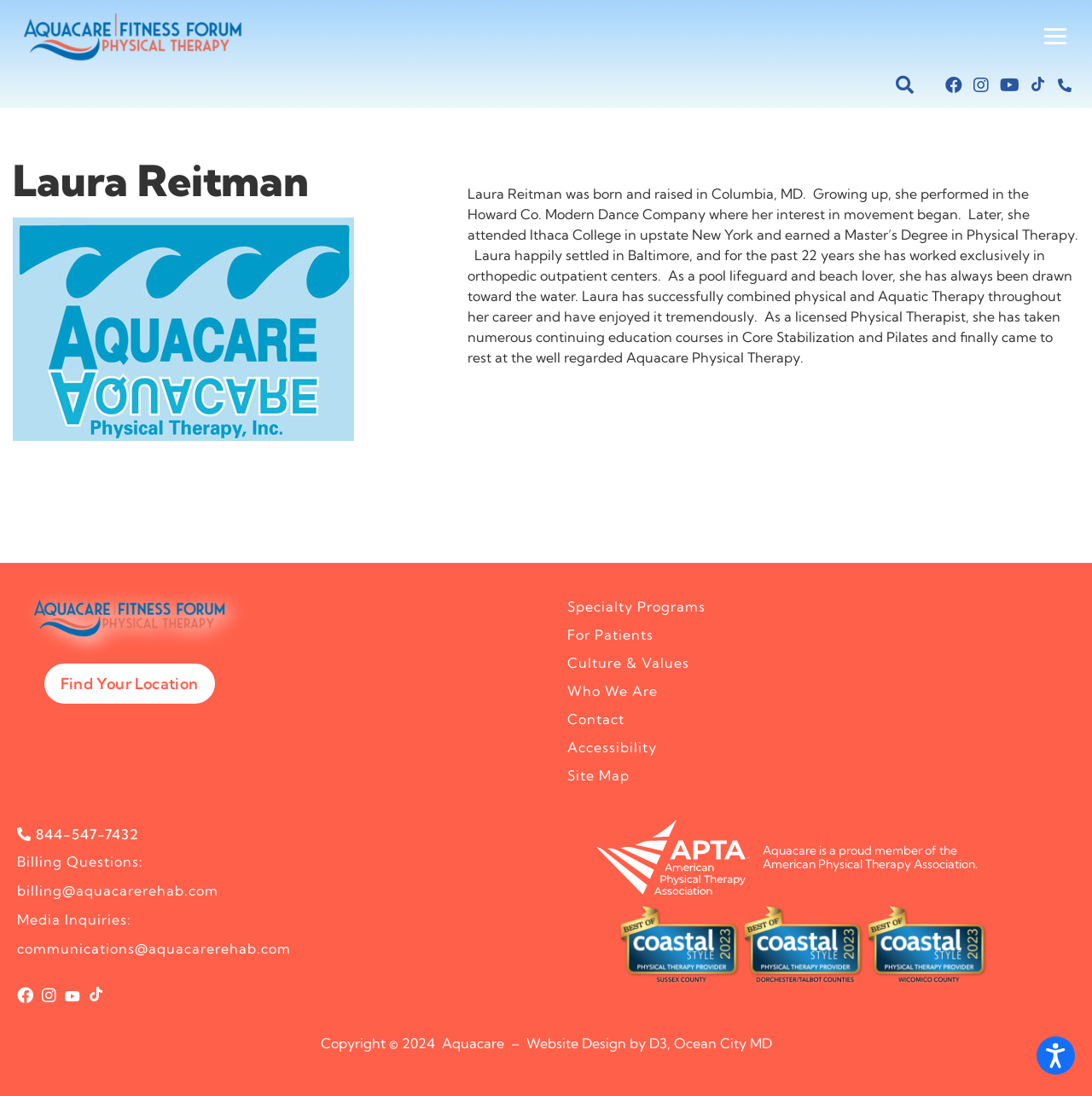Write an extensive caption that covers every aspect of the webpage.

This webpage is about Laura Reitman, a physical therapist at Aquacare Physical Therapy. At the top of the page, there are several links to skip to different sections of the page, including content, menu, and footer. On the top right, there is a button to open accessibility options.

Below the top section, there is a heading with the name of the physical therapy center, accompanied by a logo image. On the top right, there are social media links to Facebook, Instagram, YouTube, and TikTok.

The main content of the page is divided into two sections. On the left, there is an article about Laura Reitman, including a heading with her name, a generic element with her name, and a paragraph of text describing her background and experience as a physical therapist. There is also an image of the Aquacare Physical Therapy logo.

On the right side of the page, there are several links to different sections of the website, including the main menu, specialty programs, patient information, culture and values, who they are, contact information, accessibility, and site map.

At the bottom of the page, there are several links and pieces of text, including billing and media inquiry information, social media links, and a copyright notice. There are also several images of logos, including the American Physical Therapy Association and "the best of coastal style" logos.